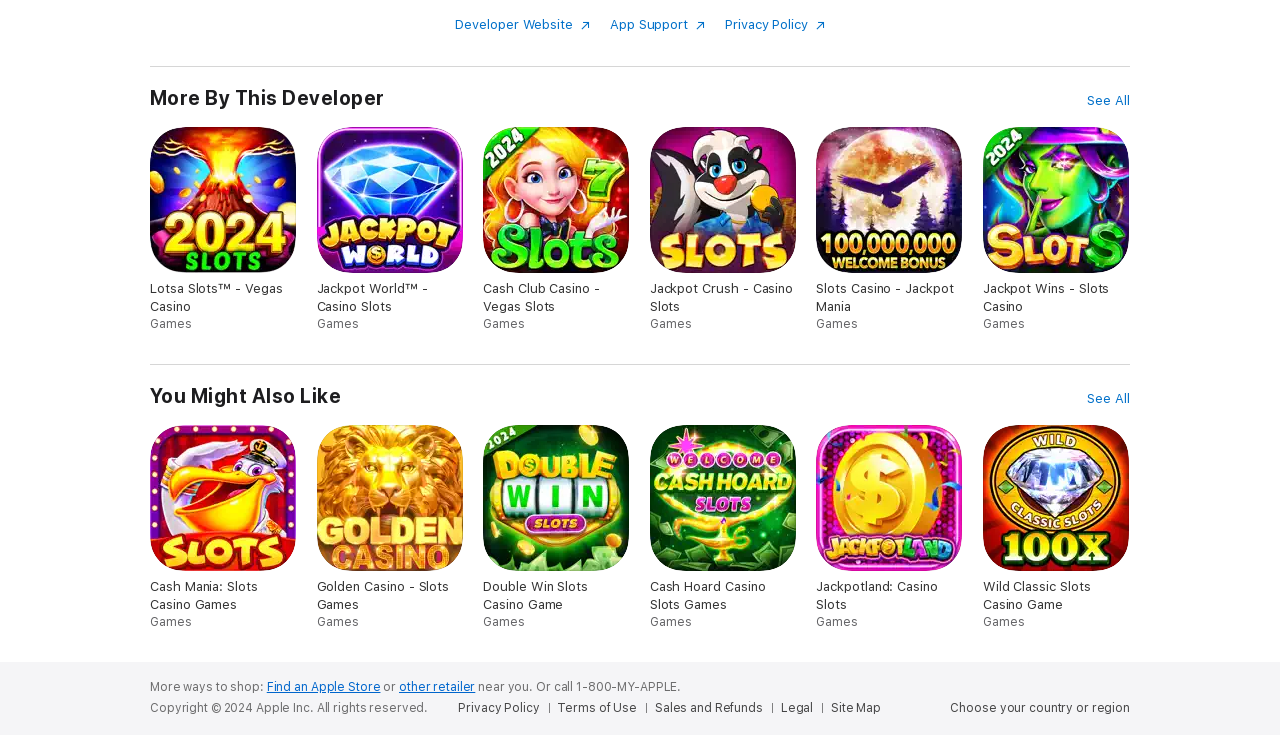Find the bounding box coordinates of the clickable area required to complete the following action: "Learn more about Remitly".

None